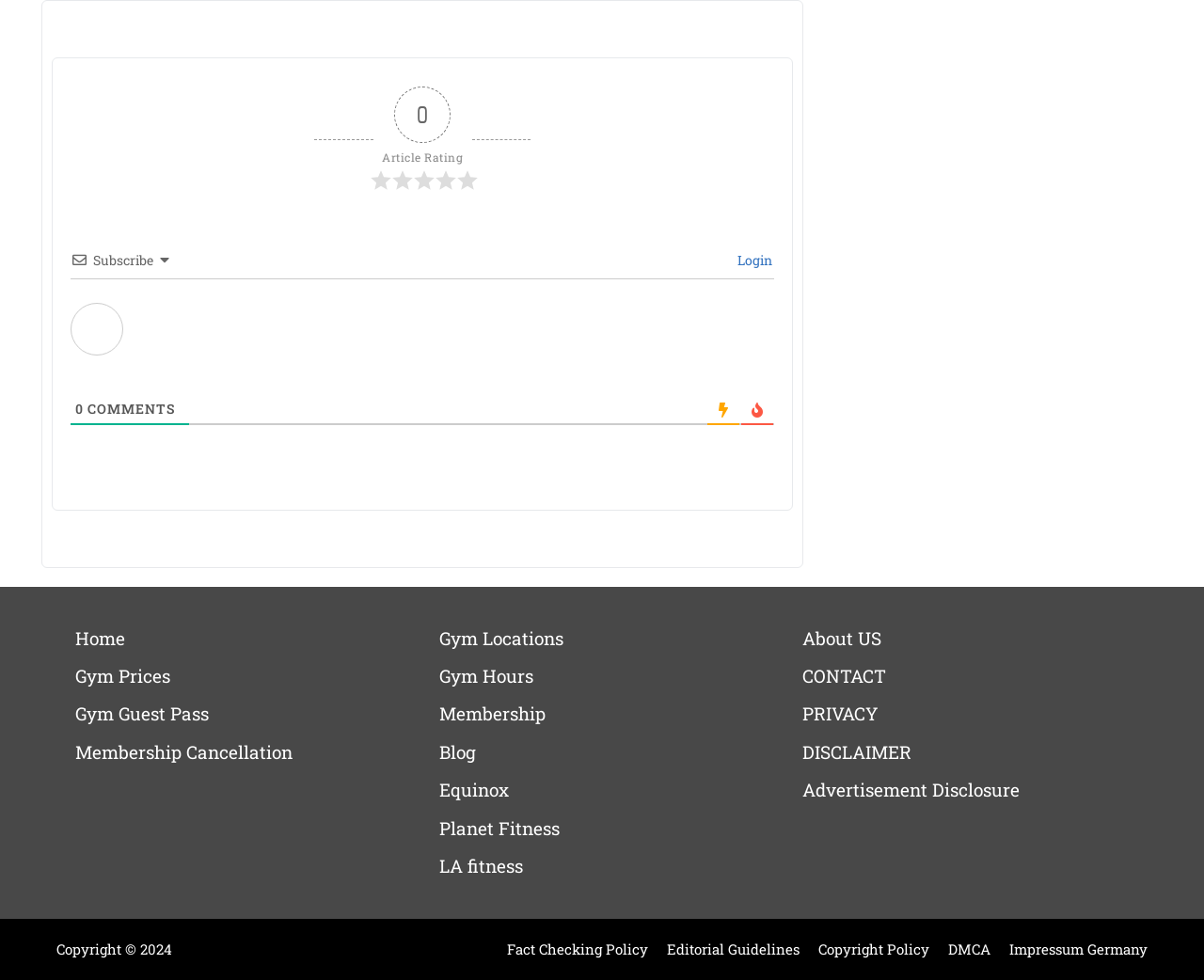What is the label above the comments section?
Give a thorough and detailed response to the question.

The webpage has a section with a static text element labeled 'COMMENTS' above a generic element with the text '0', which is likely representing the number of comments.